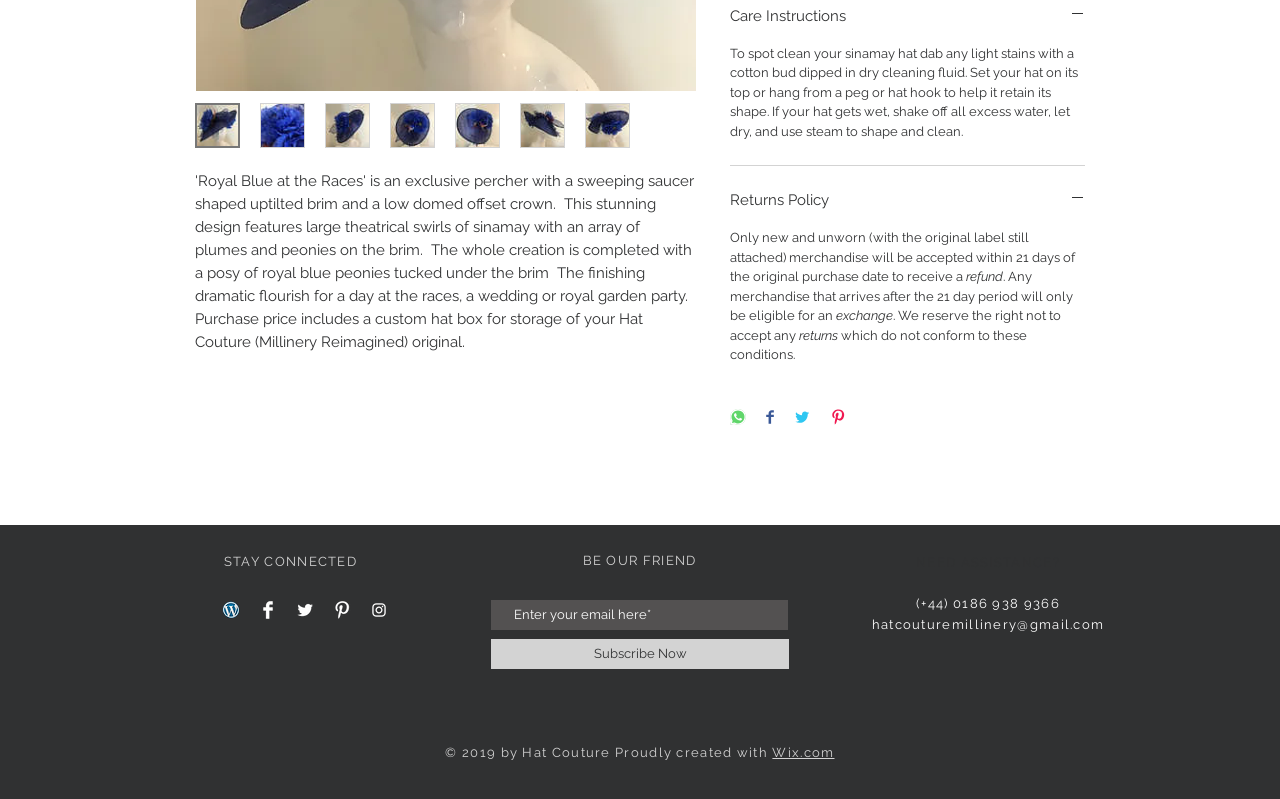Find and provide the bounding box coordinates for the UI element described with: "Subscribe Now".

[0.384, 0.799, 0.616, 0.837]